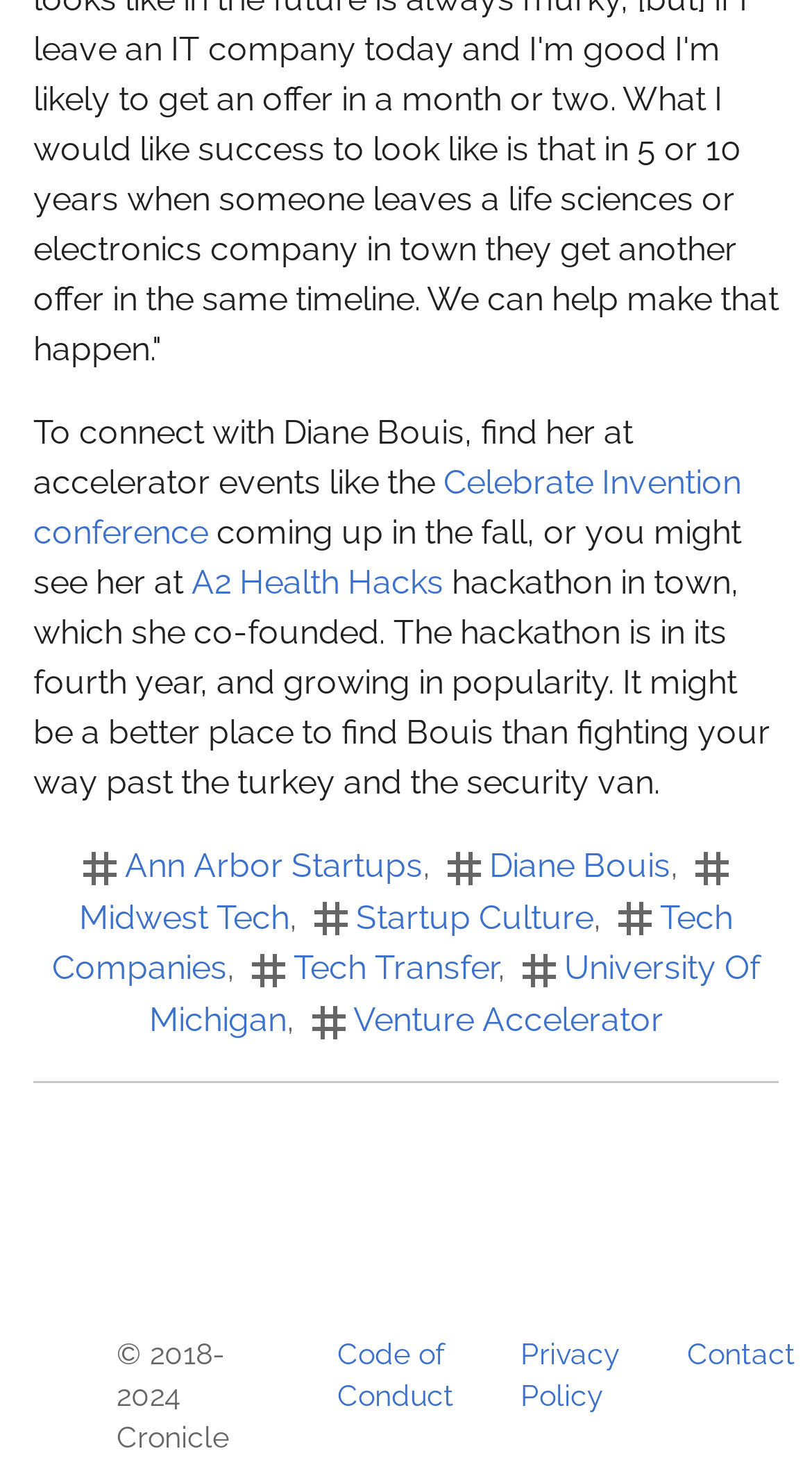Using the description "diane bouis", predict the bounding box of the relevant HTML element.

[0.603, 0.58, 0.826, 0.607]